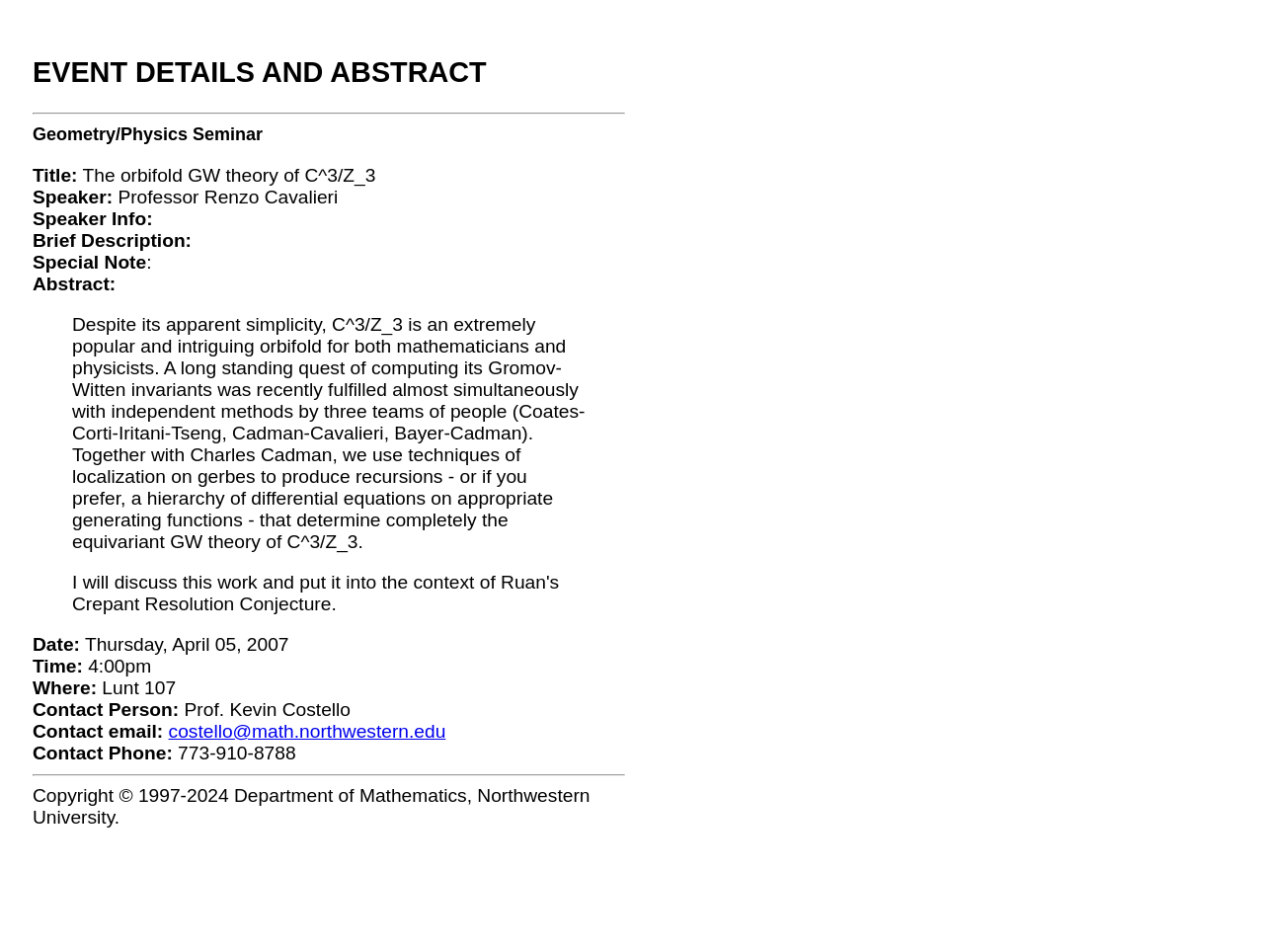Provide a short, one-word or phrase answer to the question below:
What is the title of the seminar?

The orbifold GW theory of C^3/Z_3